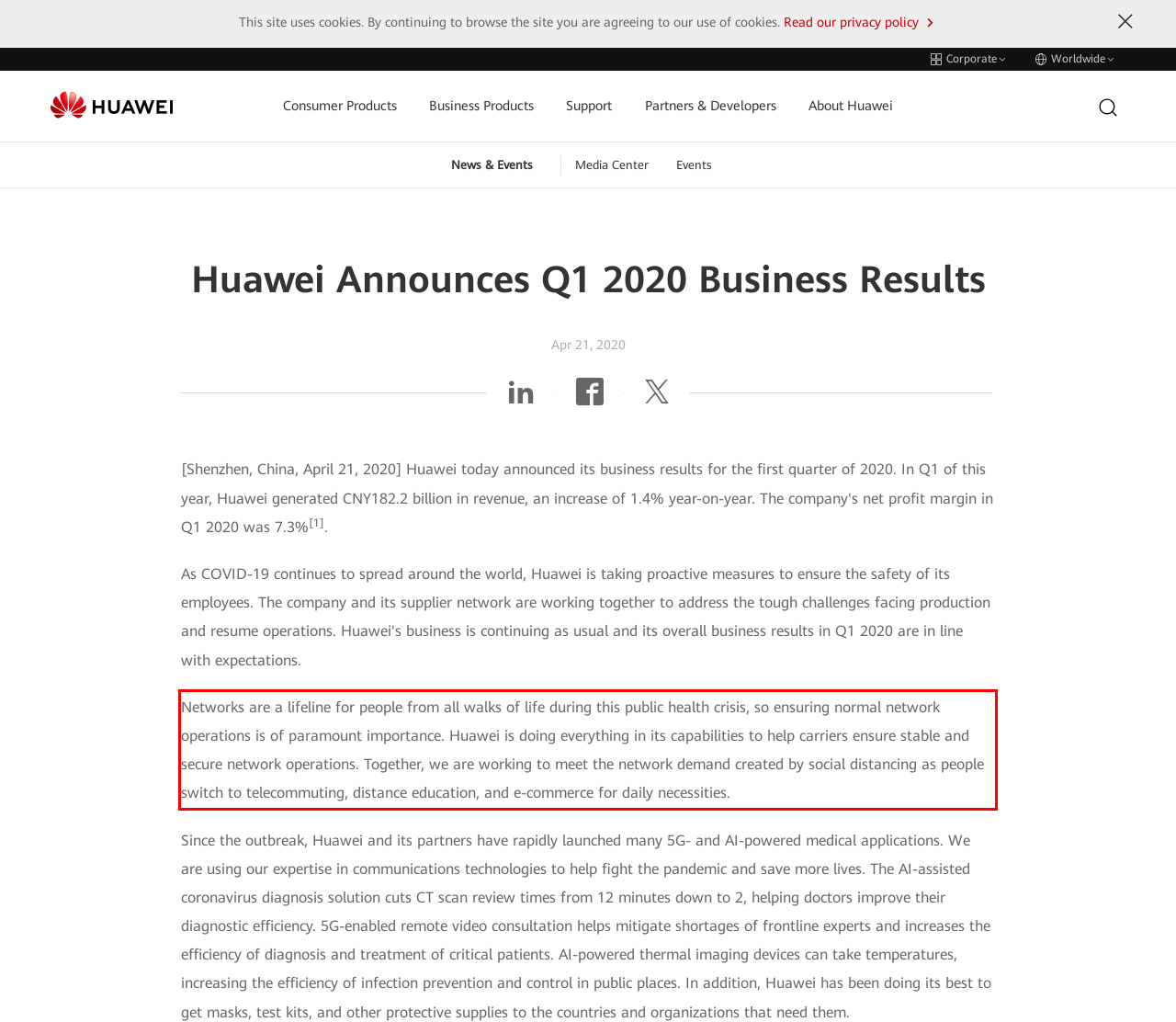Please examine the webpage screenshot containing a red bounding box and use OCR to recognize and output the text inside the red bounding box.

Networks are a lifeline for people from all walks of life during this public health crisis, so ensuring normal network operations is of paramount importance. Huawei is doing everything in its capabilities to help carriers ensure stable and secure network operations. Together, we are working to meet the network demand created by social distancing as people switch to telecommuting, distance education, and e-commerce for daily necessities.